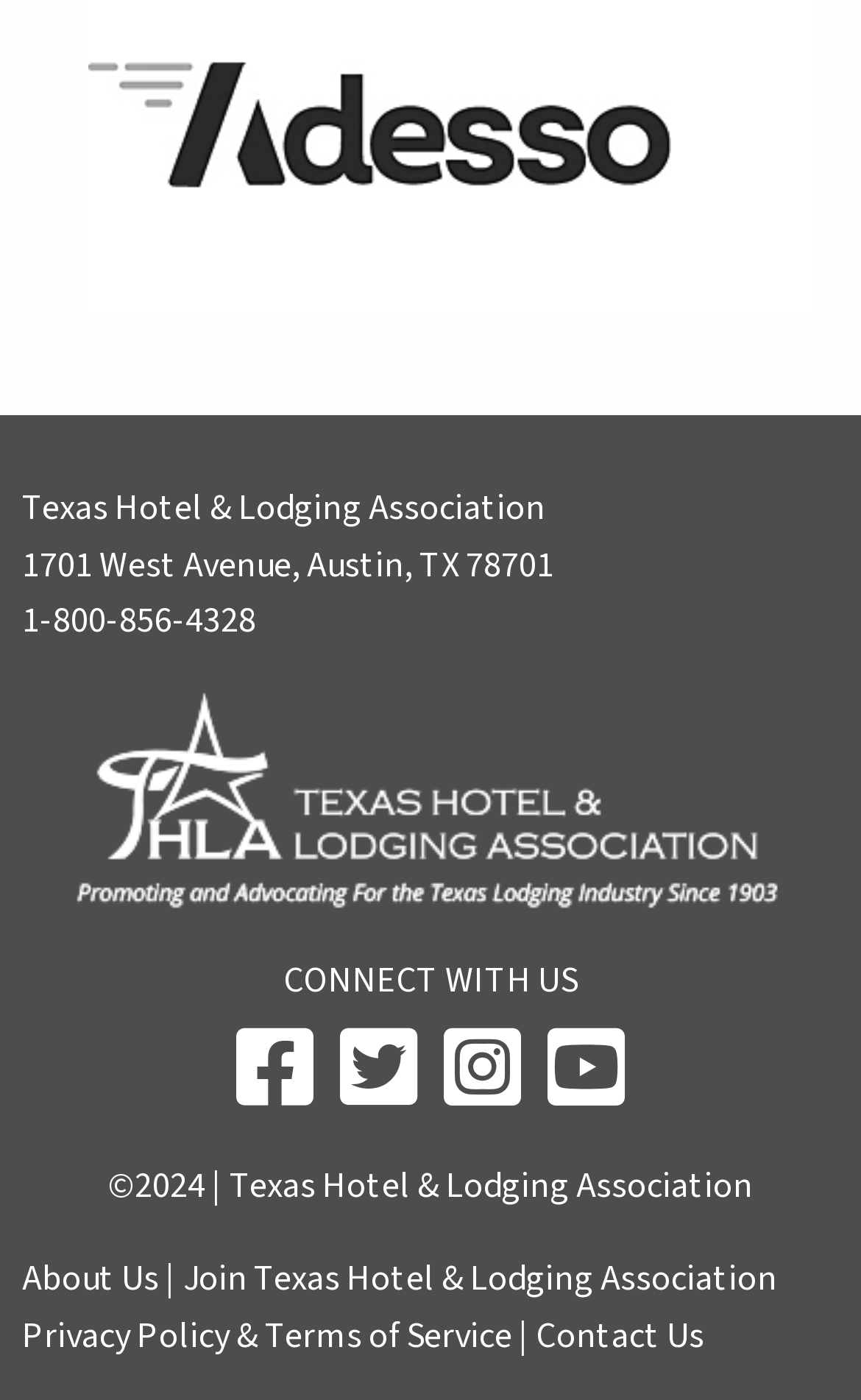Please identify the bounding box coordinates of the region to click in order to complete the given instruction: "Read about the association". The coordinates should be four float numbers between 0 and 1, i.e., [left, top, right, bottom].

[0.026, 0.896, 0.185, 0.931]